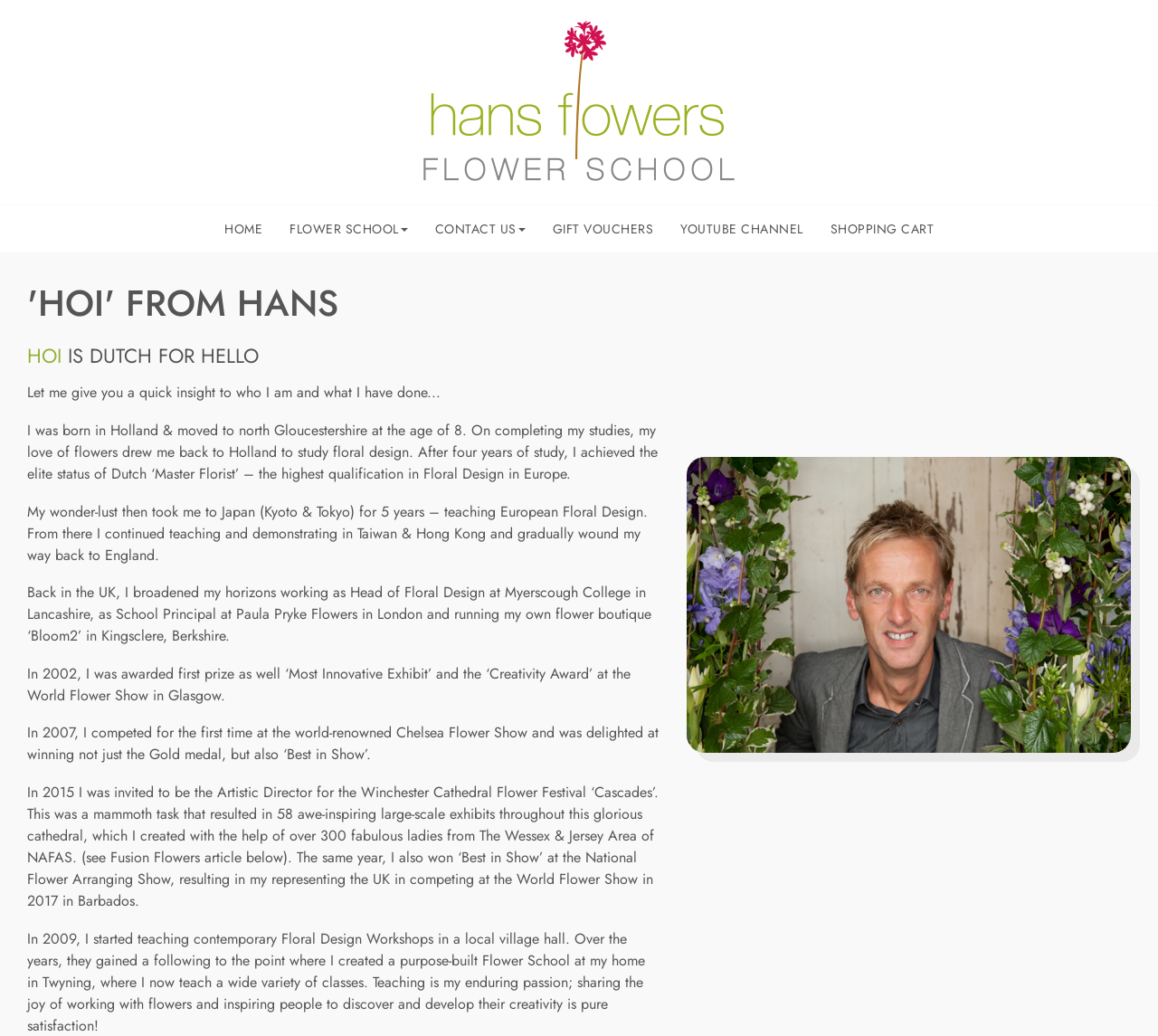What is the name of the flower school? Examine the screenshot and reply using just one word or a brief phrase.

Hans Flowers